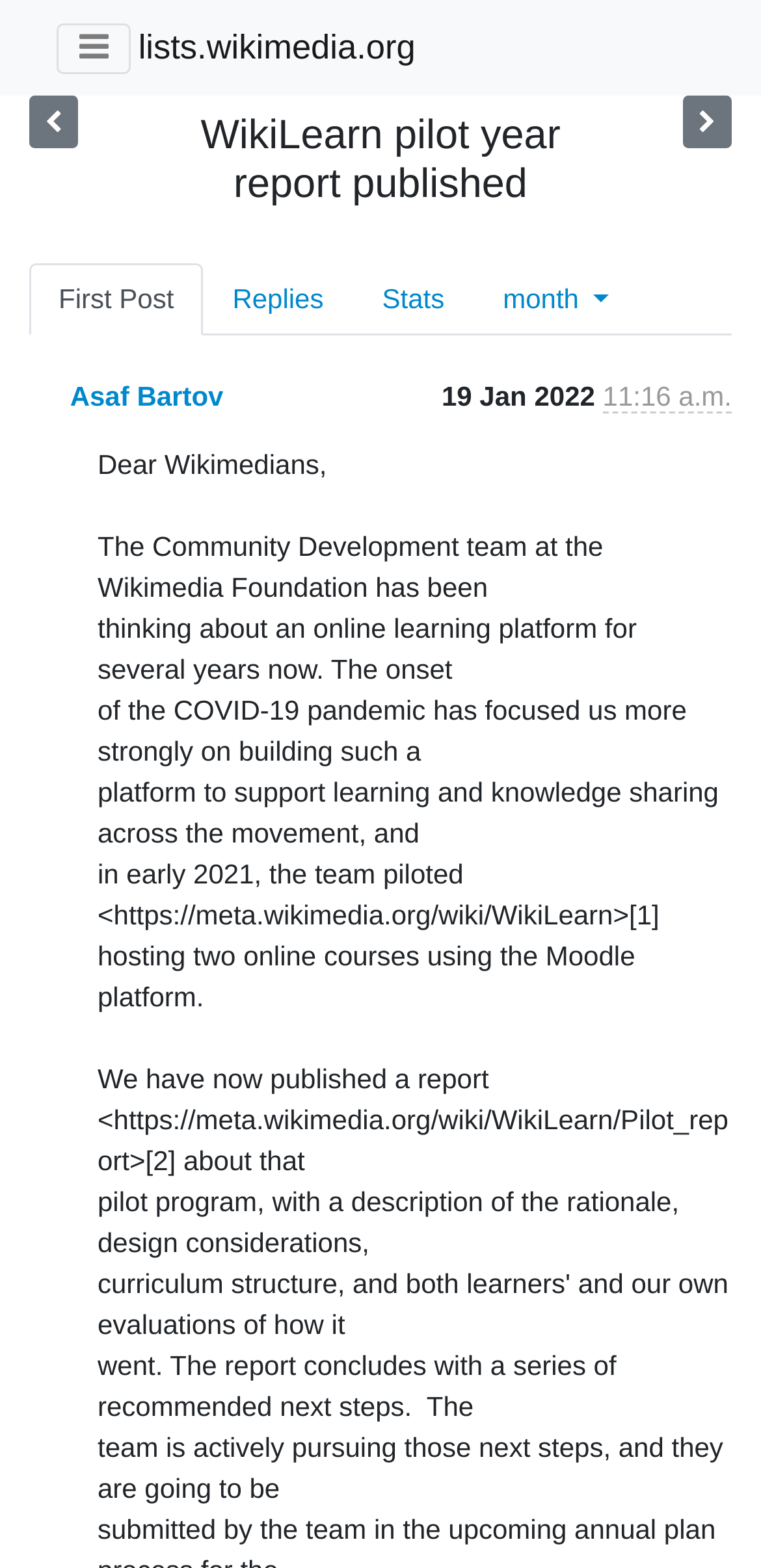Provide a comprehensive caption for the webpage.

The webpage appears to be a discussion forum or mailing list archive, specifically a page from the Wikimedia-l mailing list. At the top, there is a button with an icon, likely a navigation or menu button, positioned near the top-left corner. Next to it, there is a link to the lists.wikimedia.org domain.

The main heading, "WikiLearn pilot year report published", is prominently displayed near the top-center of the page. On the right side of the heading, there is another icon link. Below the heading, there are several links arranged horizontally, including "First Post", "Replies", "Stats", and "month", which likely serve as navigation or filtering options.

The main content area is a table layout that occupies most of the page. Within this table, there is a link to the author's name, "Asaf Bartov", positioned near the top-left corner. Next to it, there is a static text element displaying the date "19 Jan 2022". On the right side of the date, there is a generic element containing the sender's time, "Jan. 19, 2022, 1:16 p.m.", which includes a static text element showing the time "11:16 a.m."